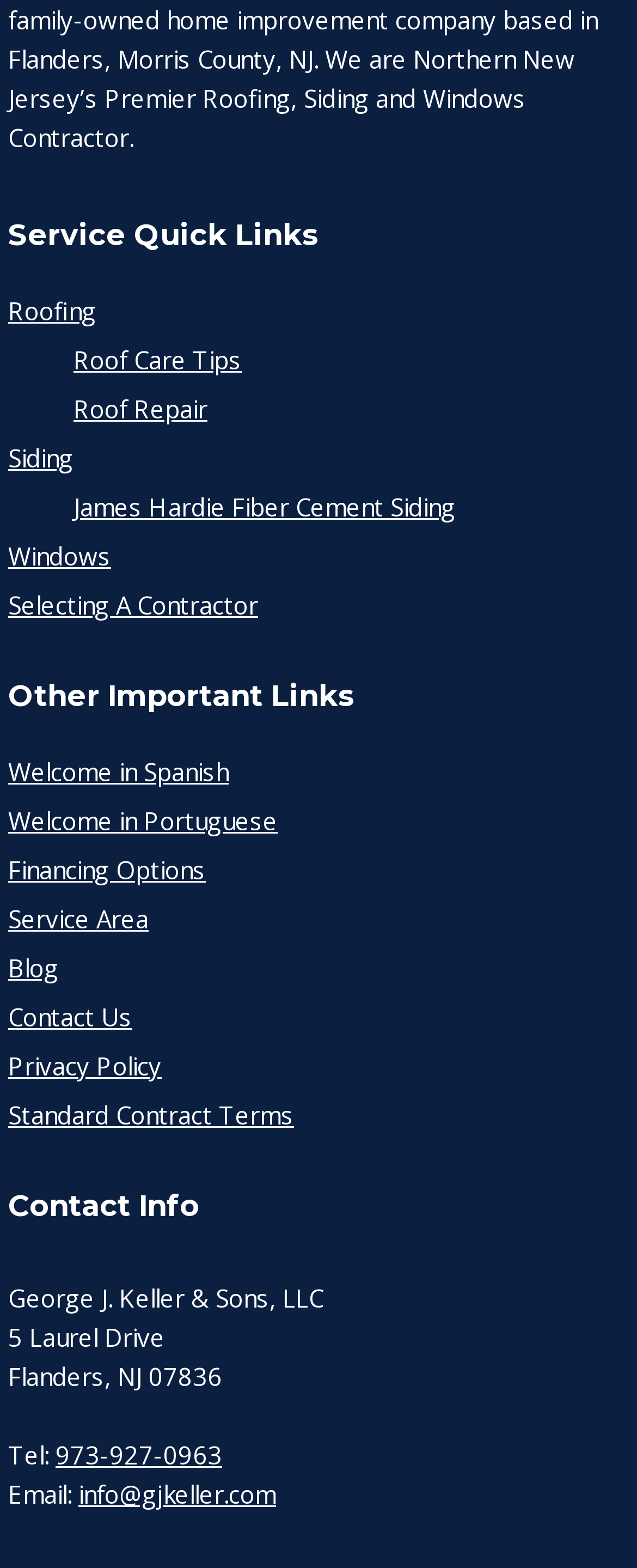Locate the bounding box coordinates of the clickable element to fulfill the following instruction: "Visit the Blog". Provide the coordinates as four float numbers between 0 and 1 in the format [left, top, right, bottom].

[0.013, 0.607, 0.092, 0.627]